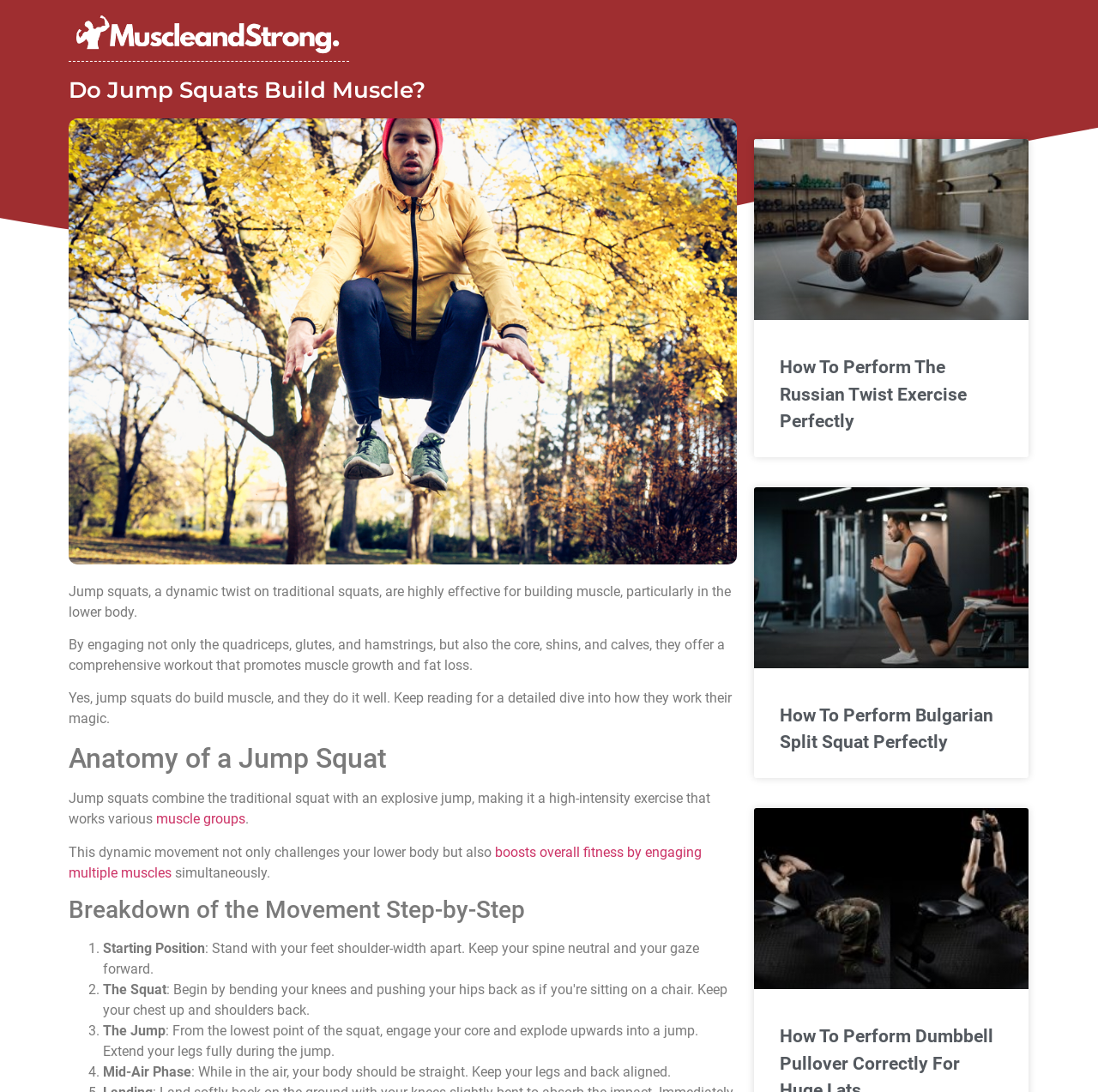Specify the bounding box coordinates of the area to click in order to follow the given instruction: "Click the link at the top of the page."

[0.062, 0.008, 0.318, 0.057]